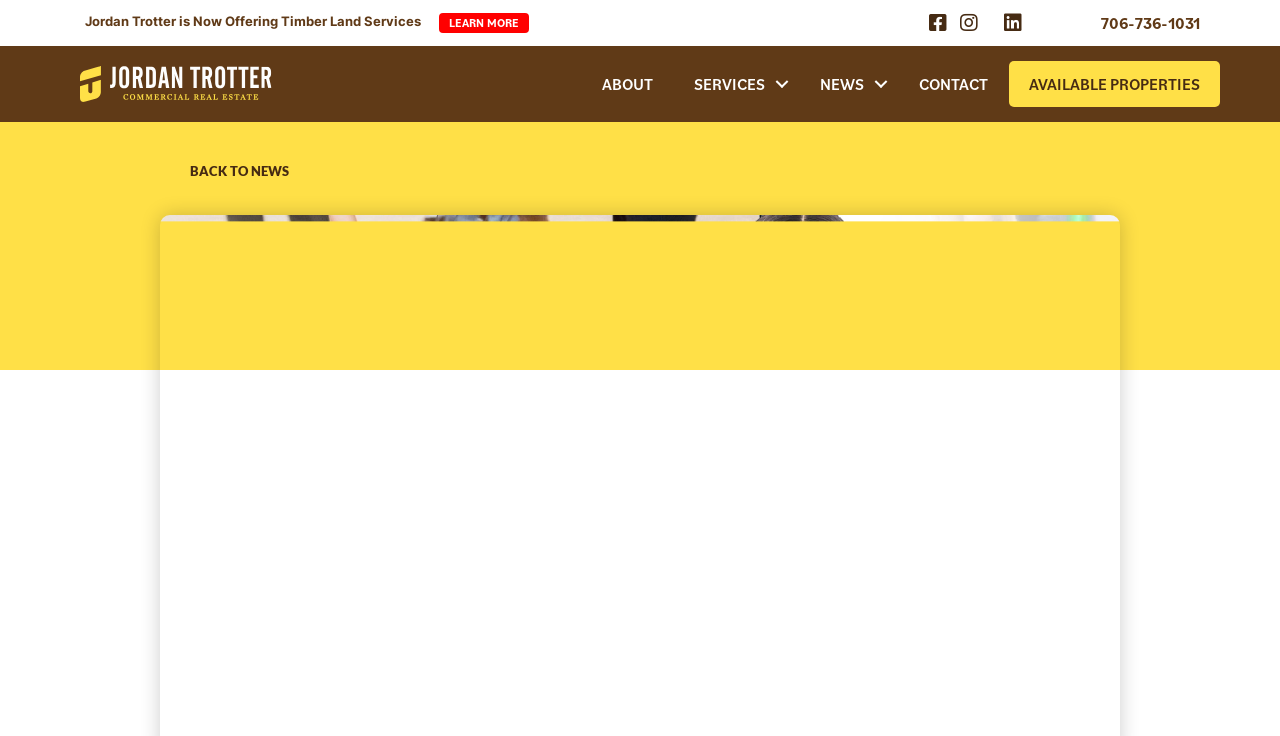Identify the bounding box coordinates of the clickable section necessary to follow the following instruction: "go back to NEWS page". The coordinates should be presented as four float numbers from 0 to 1, i.e., [left, top, right, bottom].

[0.148, 0.219, 0.226, 0.246]